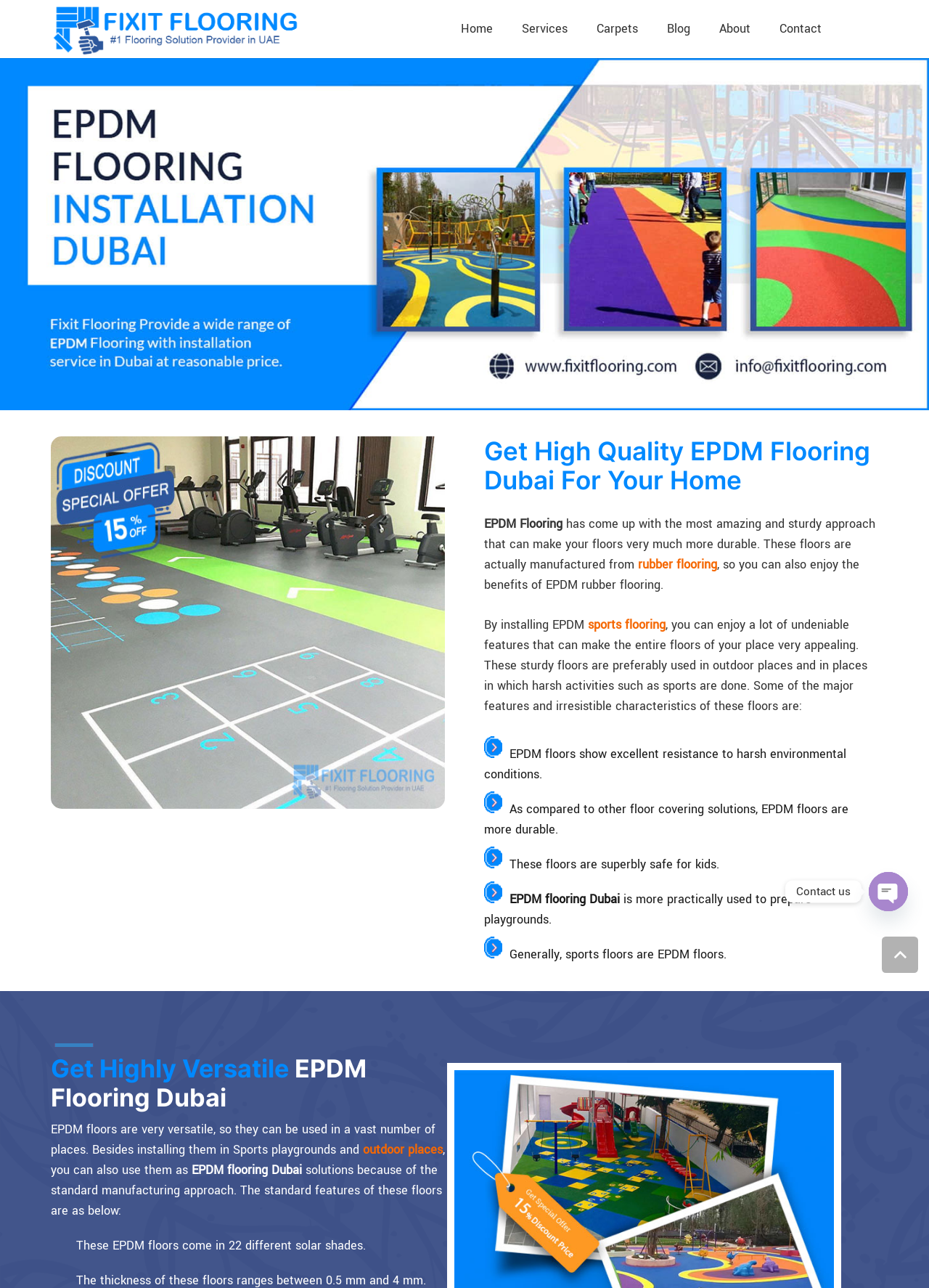Please identify the bounding box coordinates of the area I need to click to accomplish the following instruction: "Read the review by Rich Cline".

None